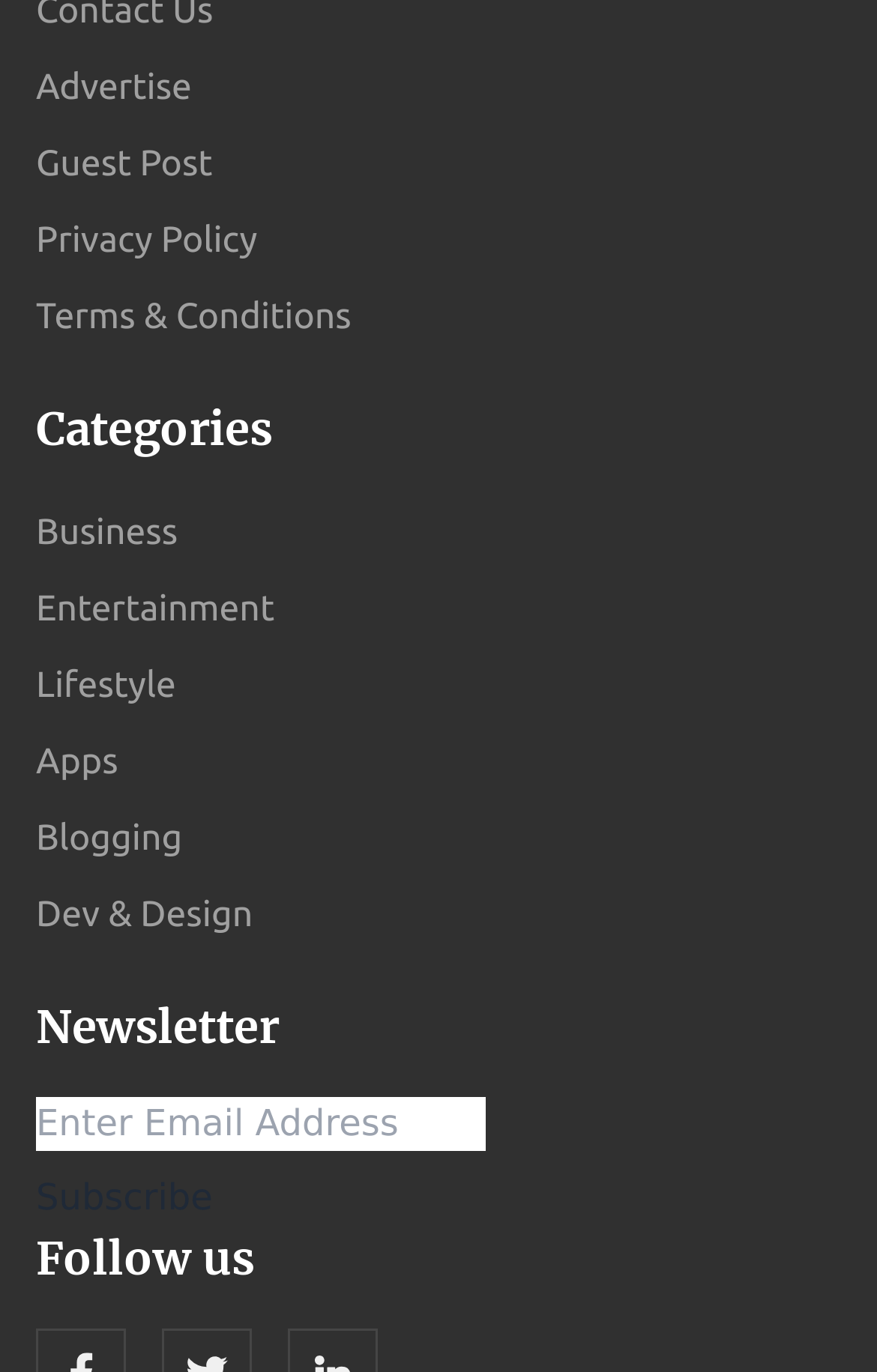Provide a one-word or short-phrase response to the question:
How many headings are on the webpage?

3